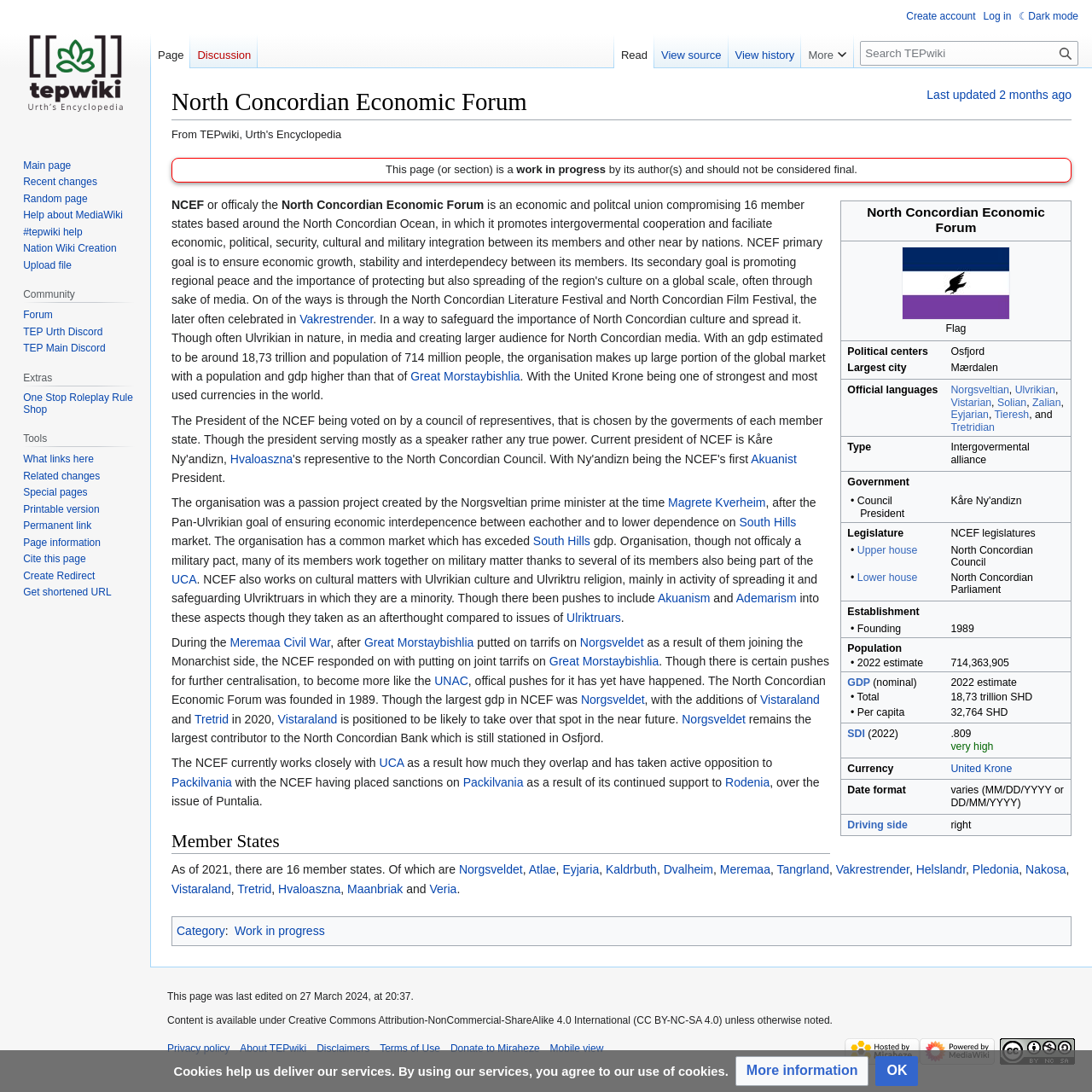Find the bounding box coordinates of the UI element according to this description: "Pledonia".

[0.89, 0.79, 0.933, 0.803]